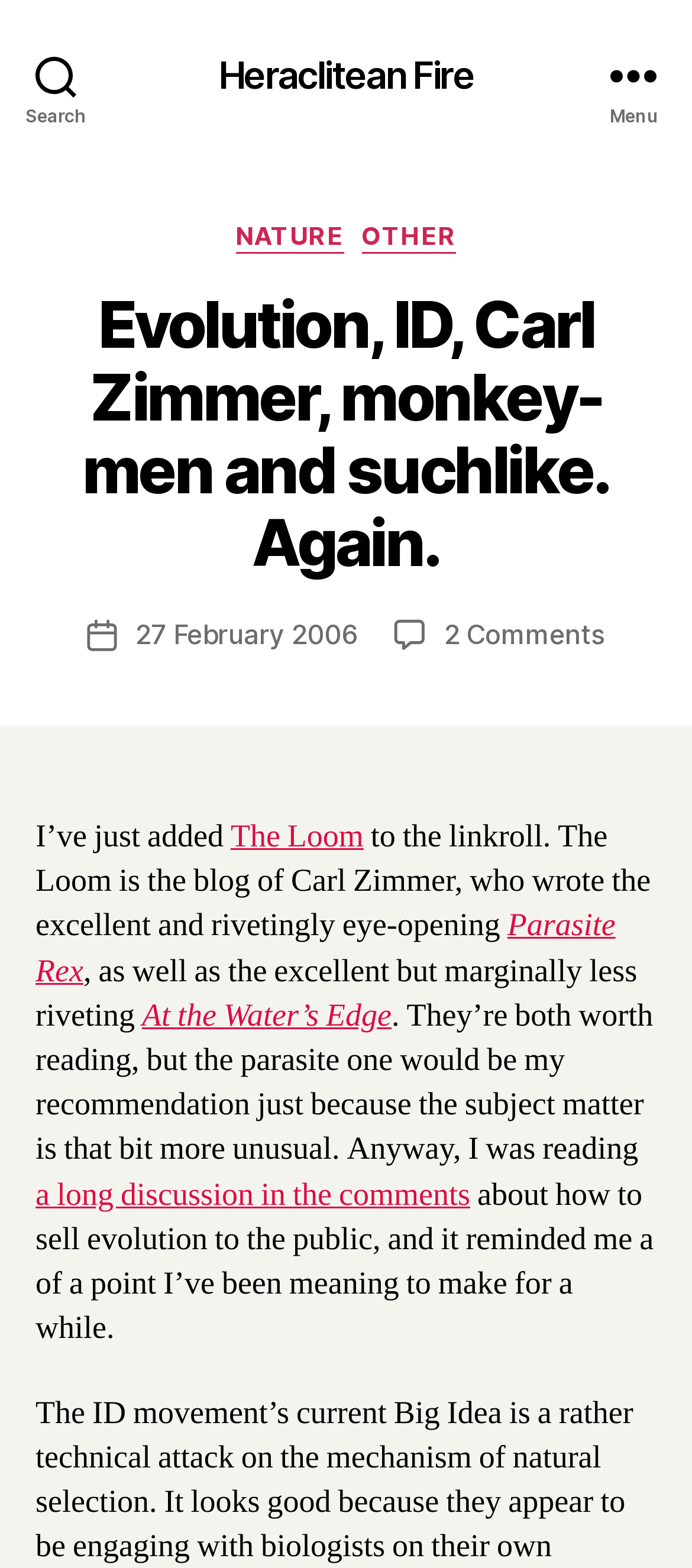Highlight the bounding box coordinates of the region I should click on to meet the following instruction: "Read the post by Harry".

[0.565, 0.356, 0.593, 0.479]